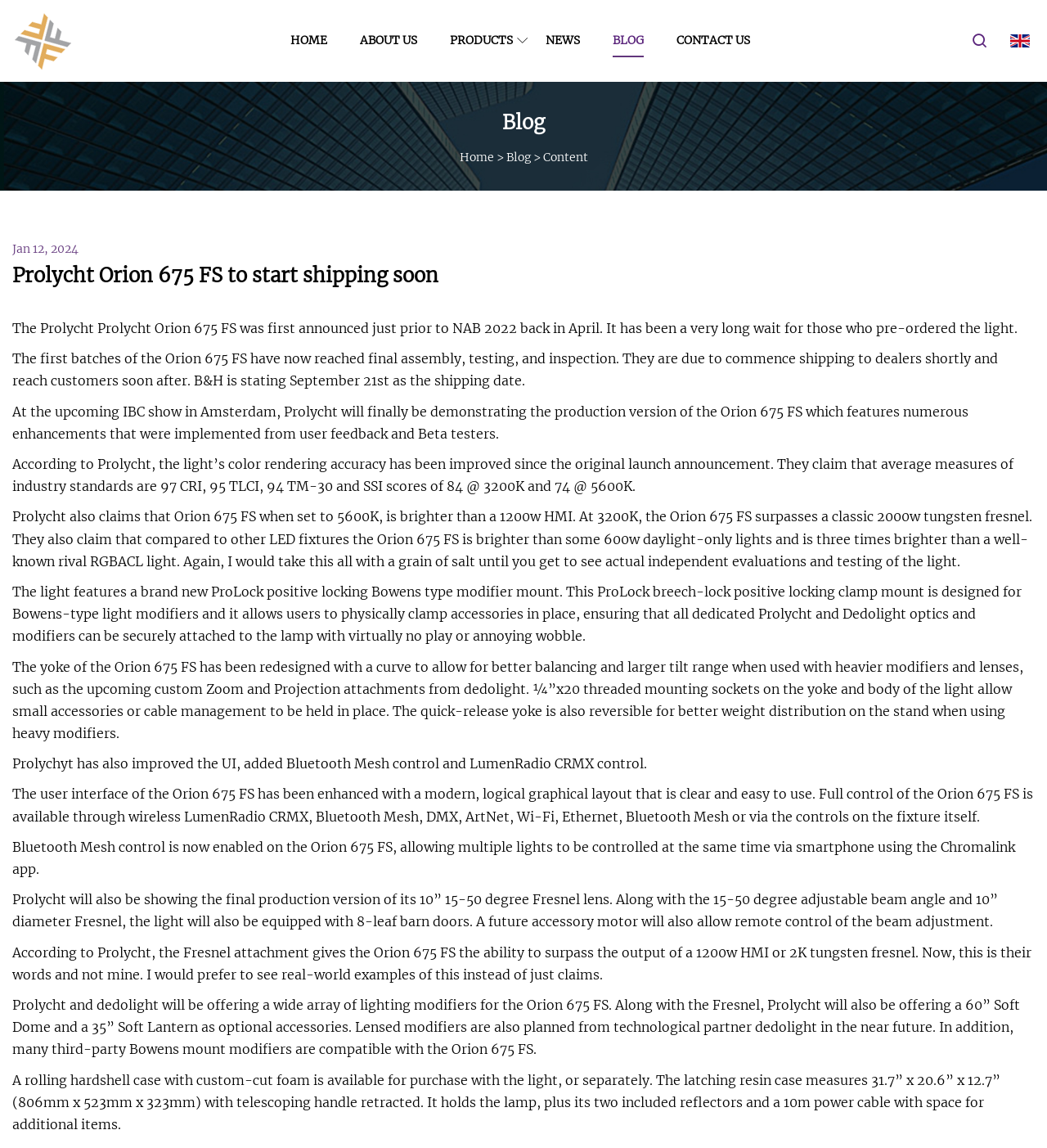How many links are in the top navigation bar?
Please respond to the question with a detailed and informative answer.

I counted the links in the top navigation bar, which are 'HOME', 'ABOUT US', 'PRODUCTS', 'NEWS', 'BLOG', 'CONTACT US', and the language selector. There are 7 links in total.